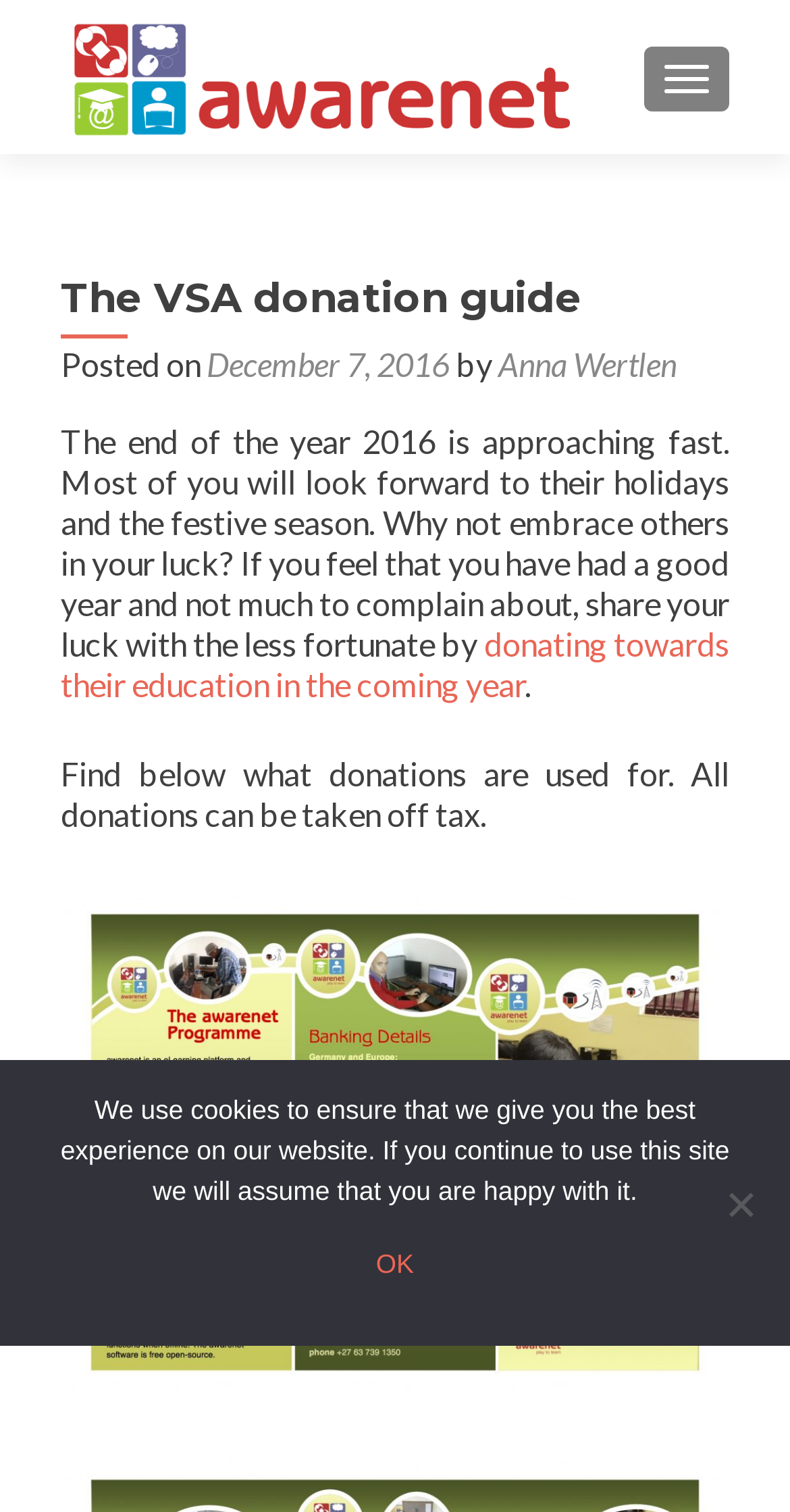Extract the primary headline from the webpage and present its text.

The VSA donation guide